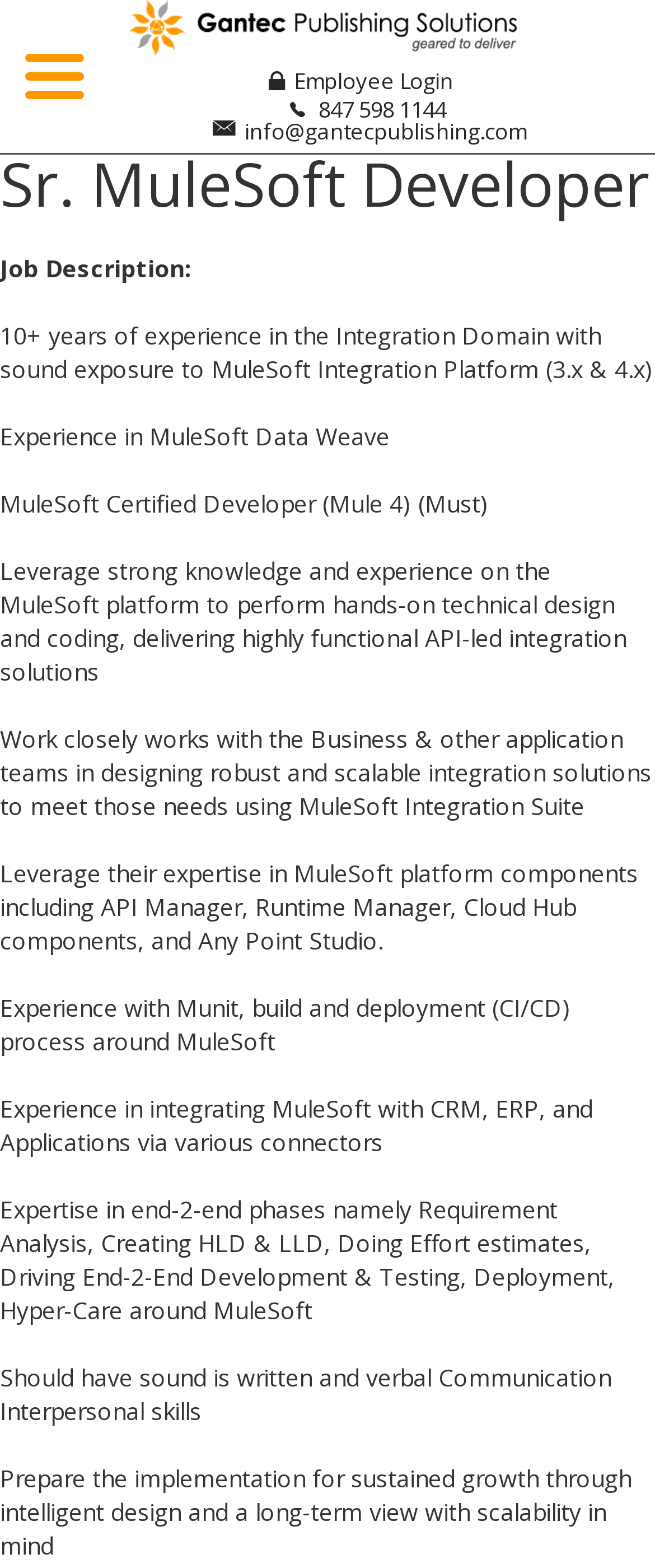Provide a short answer to the following question with just one word or phrase: What is the importance of communication skills in this job?

written and verbal